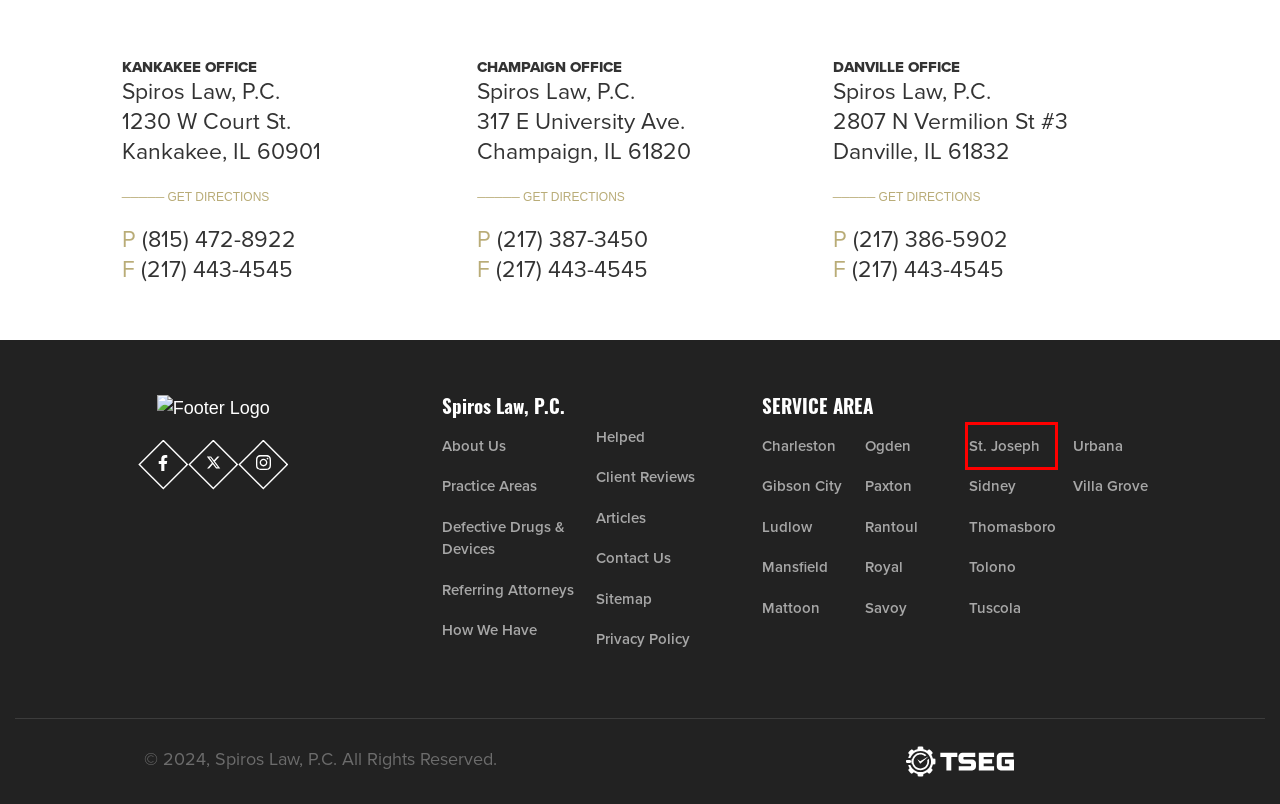Given a screenshot of a webpage with a red bounding box, please pick the webpage description that best fits the new webpage after clicking the element inside the bounding box. Here are the candidates:
A. Mansfield Personal Injury Attorney, Mansfield accident Lawyer | Spiros Law, P.C.
B. Urbana Personal Injury Lawyers, Personal Injury Attorneys | Spiros Law, P.C.
C. Gibson City Personal Injury Lawyers, Personal Injury Attorney | Spiros Law, P.C.
D. Law Firm Digital Marketing | Legal Web Design Services
E. St. Joseph Personal Injury Lawyers, Personal Injury Attorneys | Spiros Law, P.C.
F. Privacy Policy | Spiros Law, P.C.
G. Rantoul Personal Injury Lawyers, Personal Injury Attorneys | Spiros Law, P.C.
H. Sitemap  | Spiros Law, P.C.

E